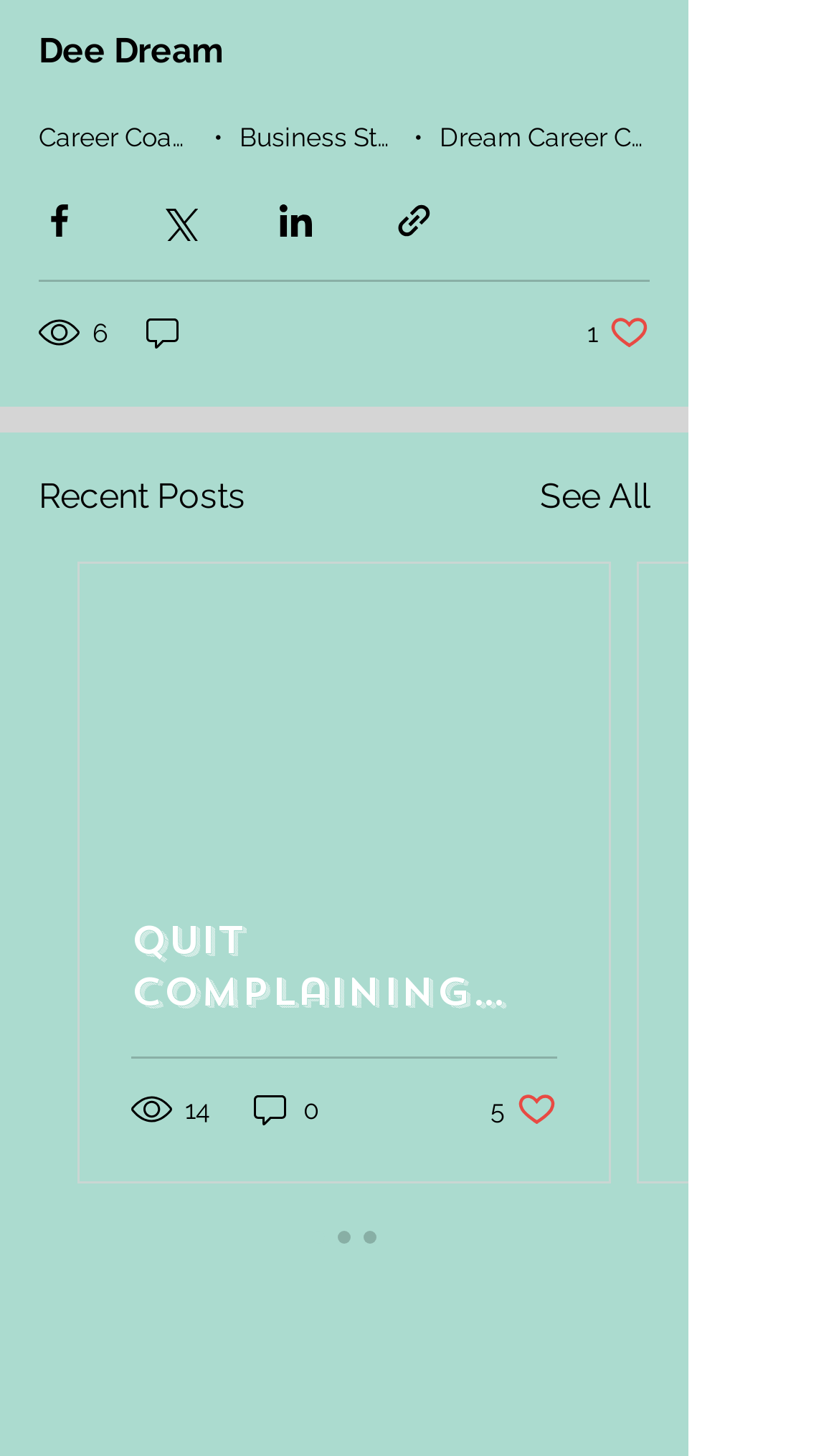Specify the bounding box coordinates of the element's area that should be clicked to execute the given instruction: "Click on Career Coaching". The coordinates should be four float numbers between 0 and 1, i.e., [left, top, right, bottom].

[0.046, 0.085, 0.285, 0.105]